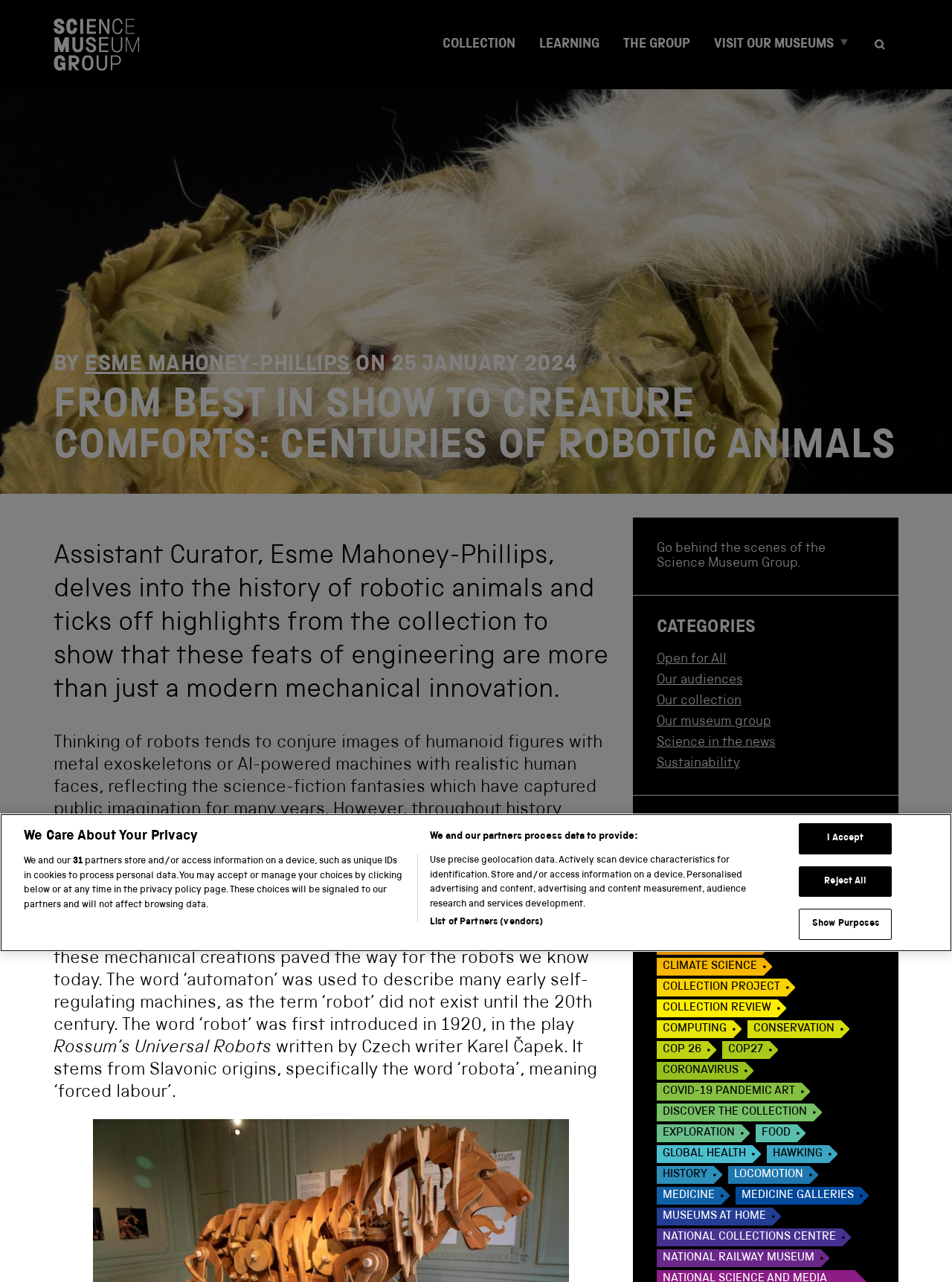What is the topic of the blog post?
Refer to the screenshot and deliver a thorough answer to the question presented.

The topic of the blog post can be inferred from the heading 'FROM BEST IN SHOW TO CREATURE COMFORTS: CENTURIES OF ROBOTIC ANIMALS' and the content of the post which discusses the history of robotic animals.